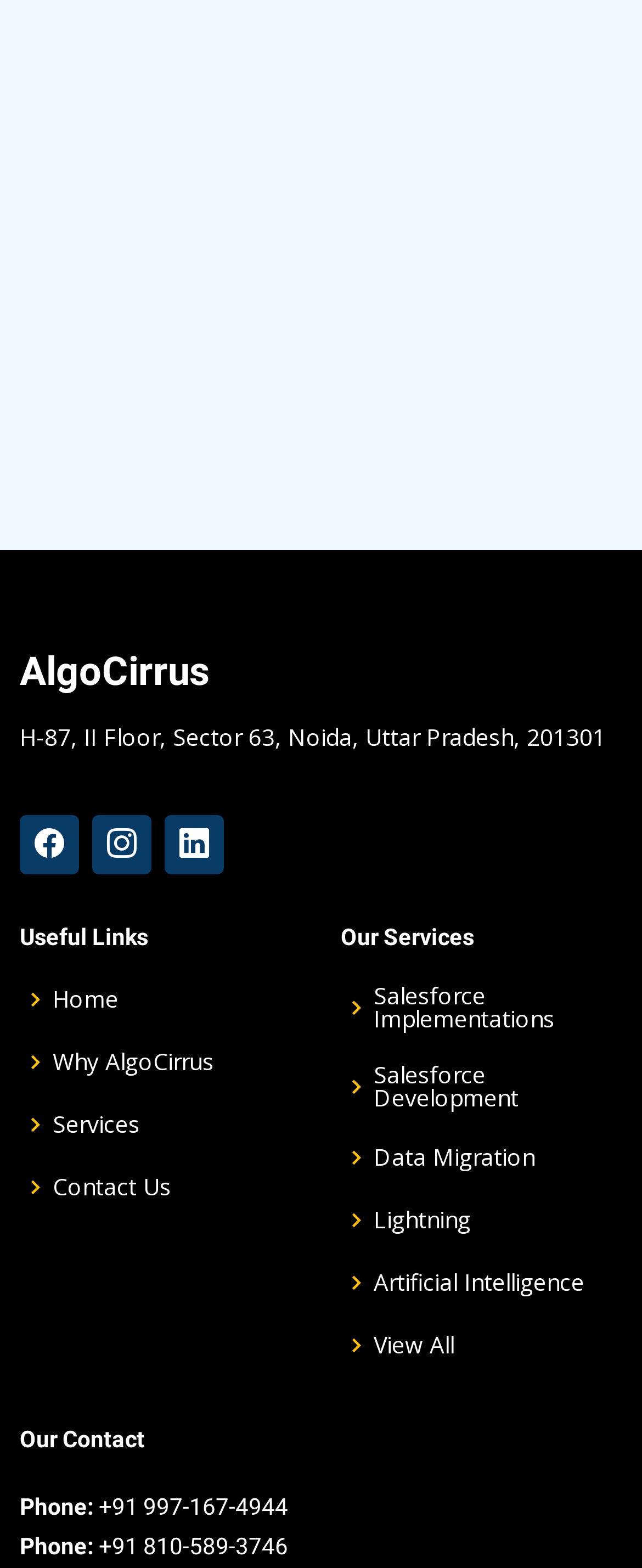Locate the bounding box coordinates of the UI element described by: "Salesforce Implementations". Provide the coordinates as four float numbers between 0 and 1, formatted as [left, top, right, bottom].

[0.582, 0.628, 0.969, 0.657]